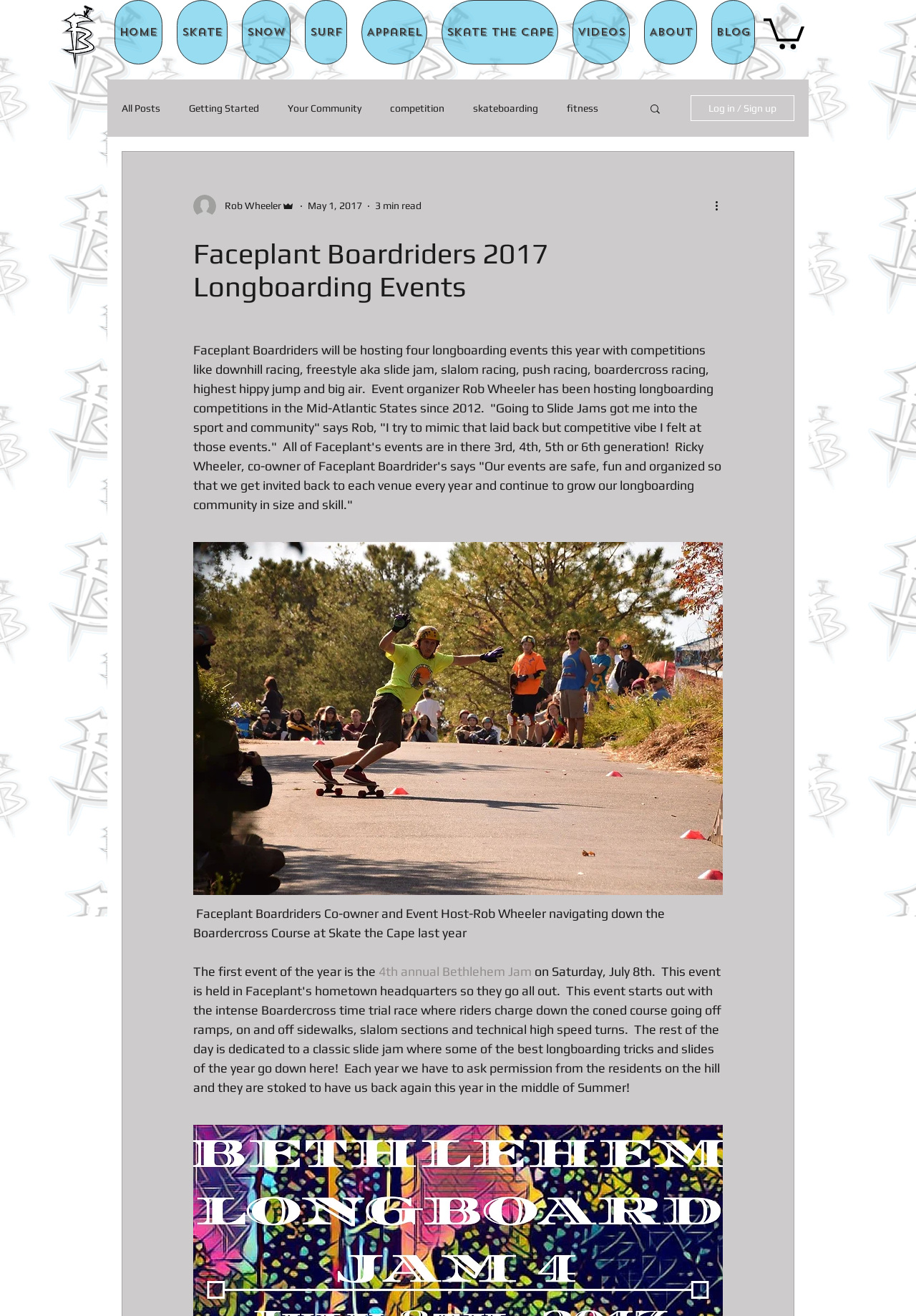Please identify the bounding box coordinates of the element's region that should be clicked to execute the following instruction: "Click the 'Home' link". The bounding box coordinates must be four float numbers between 0 and 1, i.e., [left, top, right, bottom].

[0.125, 0.0, 0.177, 0.049]